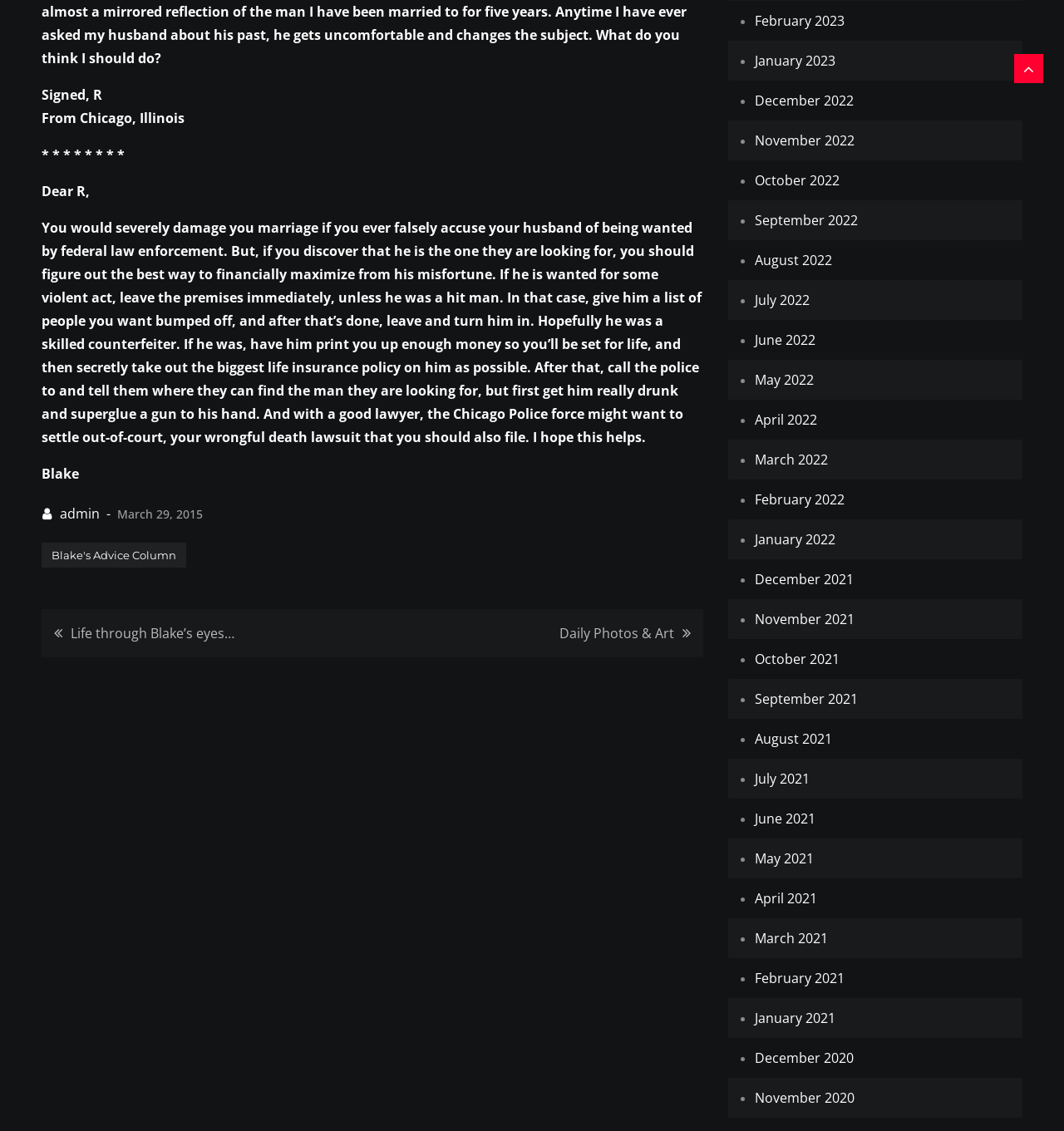Locate the coordinates of the bounding box for the clickable region that fulfills this instruction: "Read Blake's Advice Column".

[0.039, 0.48, 0.175, 0.502]